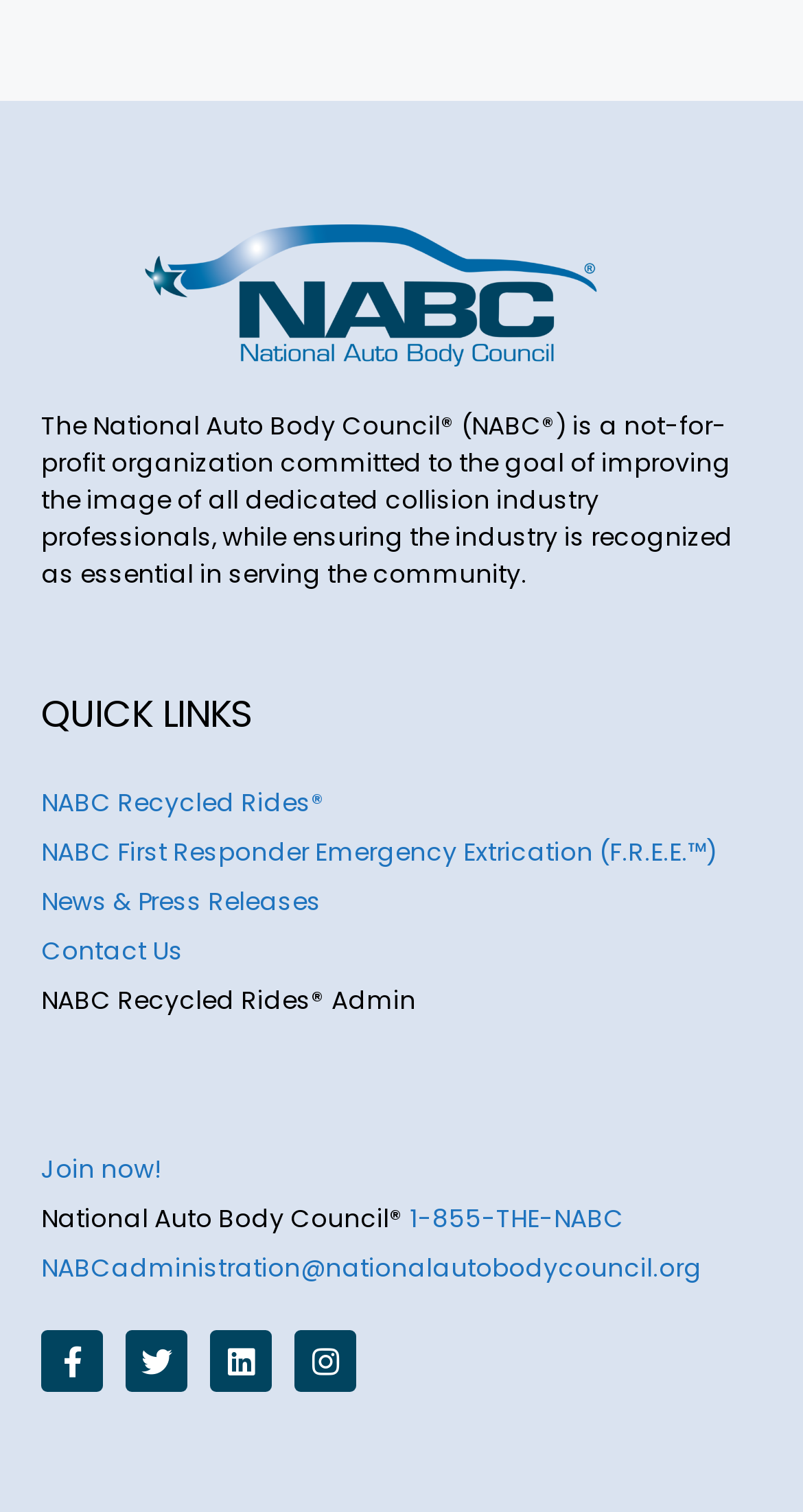Provide the bounding box coordinates of the HTML element this sentence describes: "News & Press Releases".

[0.051, 0.584, 0.4, 0.607]